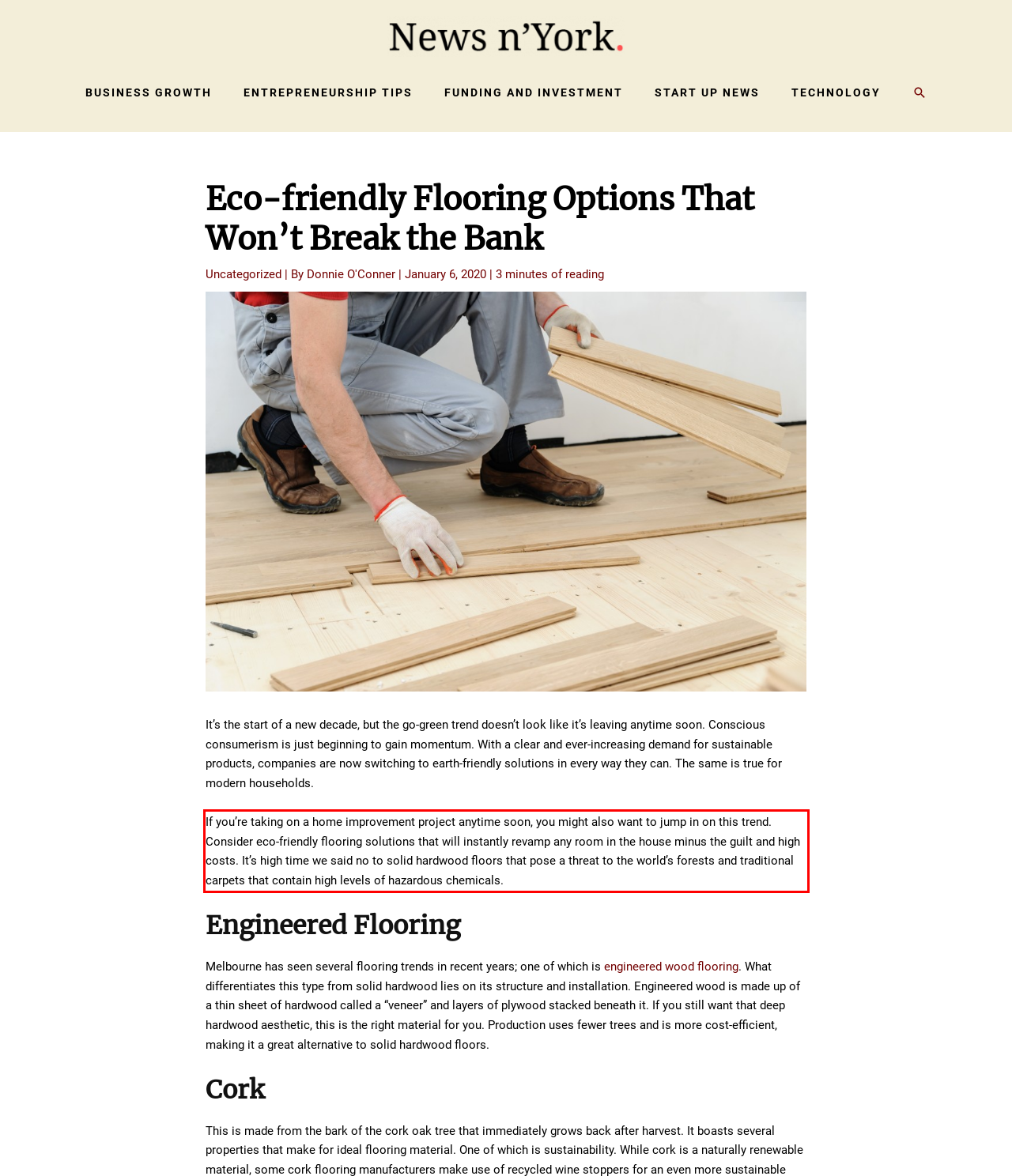Analyze the screenshot of a webpage where a red rectangle is bounding a UI element. Extract and generate the text content within this red bounding box.

If you’re taking on a home improvement project anytime soon, you might also want to jump in on this trend. Consider eco-friendly flooring solutions that will instantly revamp any room in the house minus the guilt and high costs. It’s high time we said no to solid hardwood floors that pose a threat to the world’s forests and traditional carpets that contain high levels of hazardous chemicals.